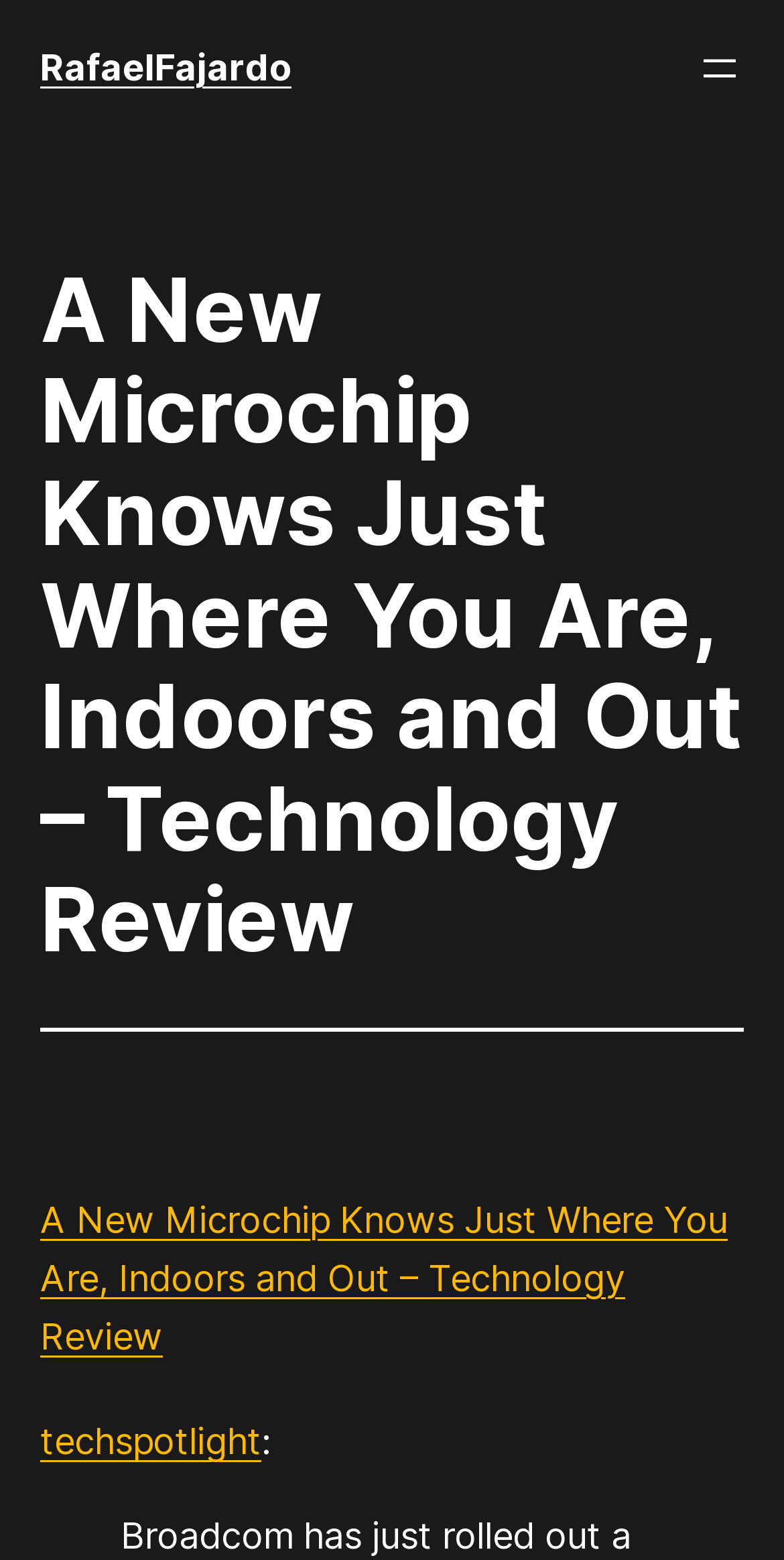What is the orientation of the separator?
Please respond to the question with as much detail as possible.

The separator on the webpage has a horizontal orientation, which can be determined by looking at its position and layout on the page.